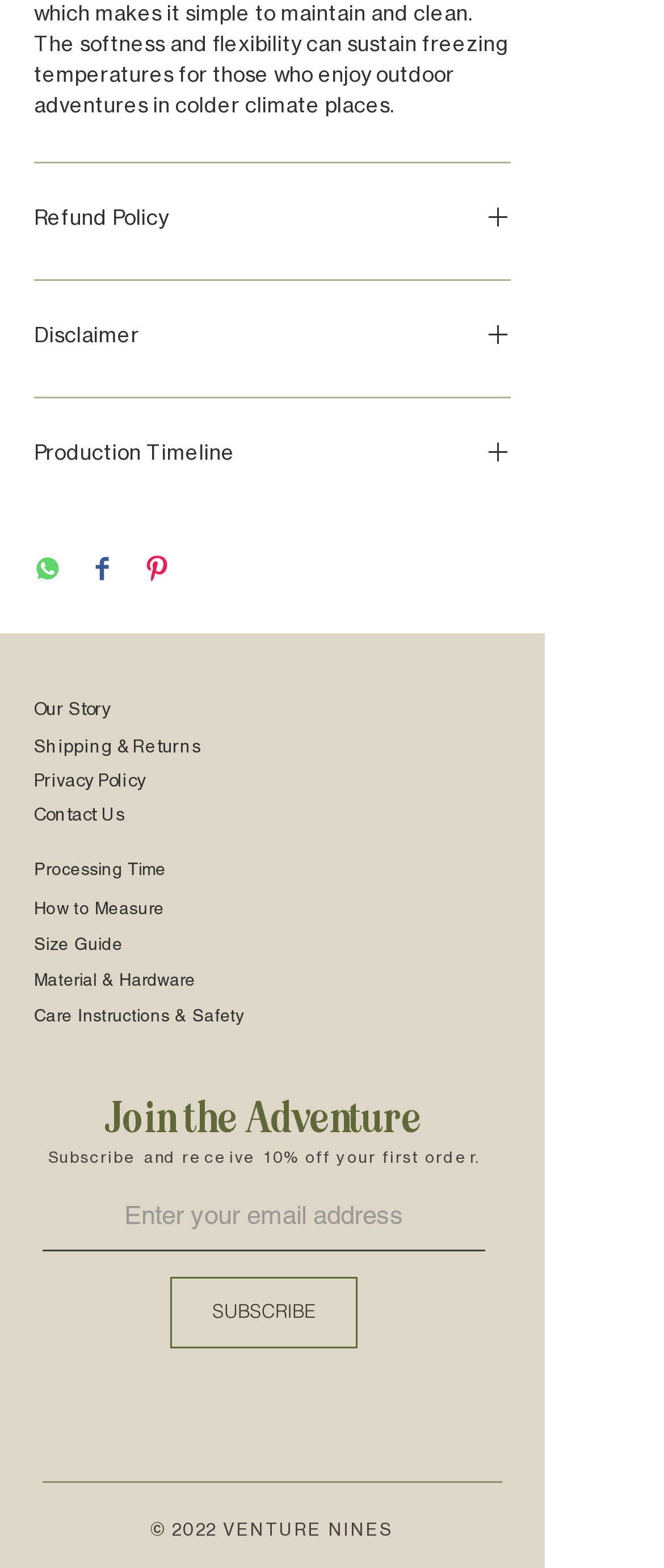Please answer the following question using a single word or phrase: What is the first link in the footer section?

Our Story